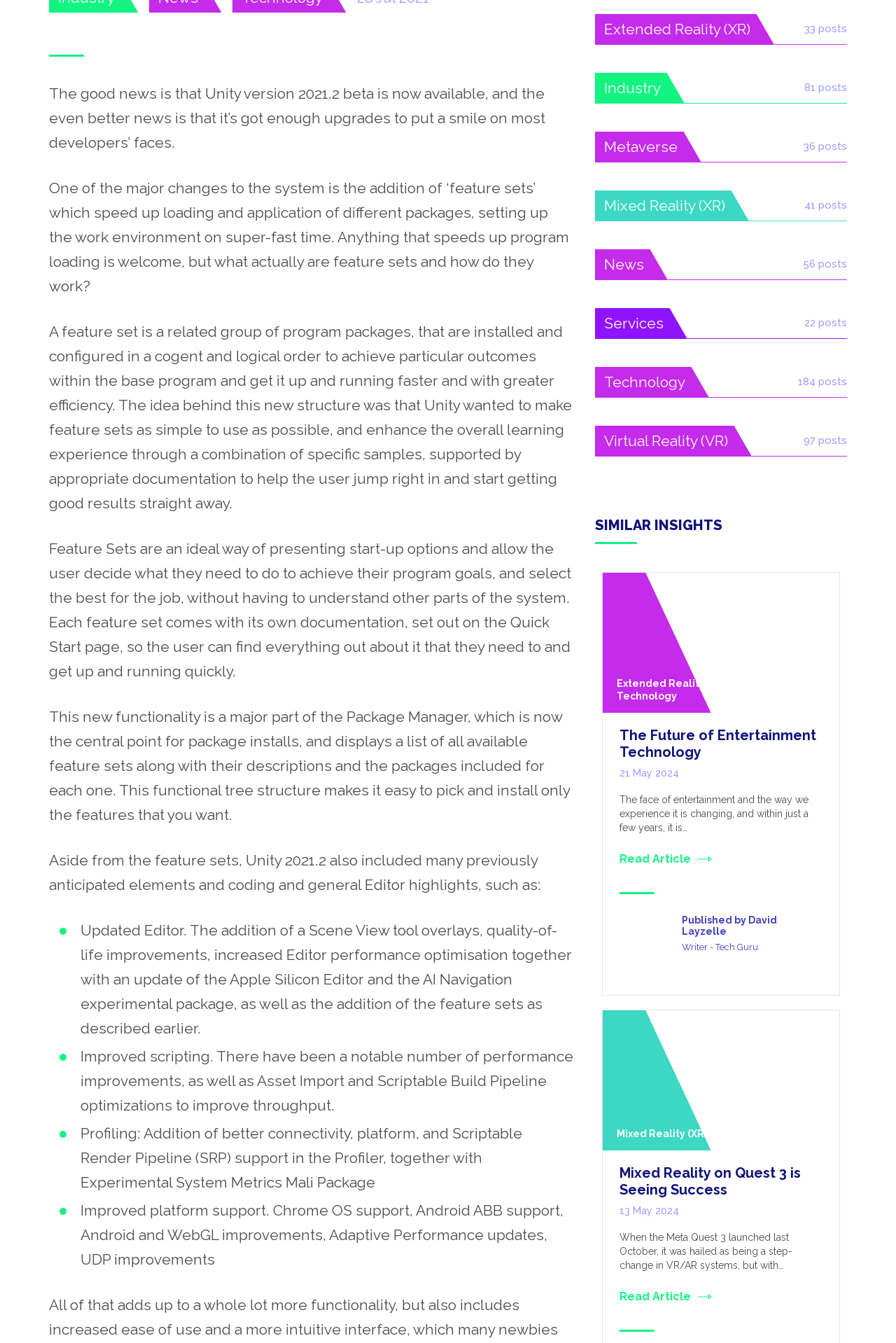Determine the bounding box coordinates for the UI element described. Format the coordinates as (top-left x, top-left y, bottom-right x, bottom-right y) and ensure all values are between 0 and 1. Element description: Trailer Service

None